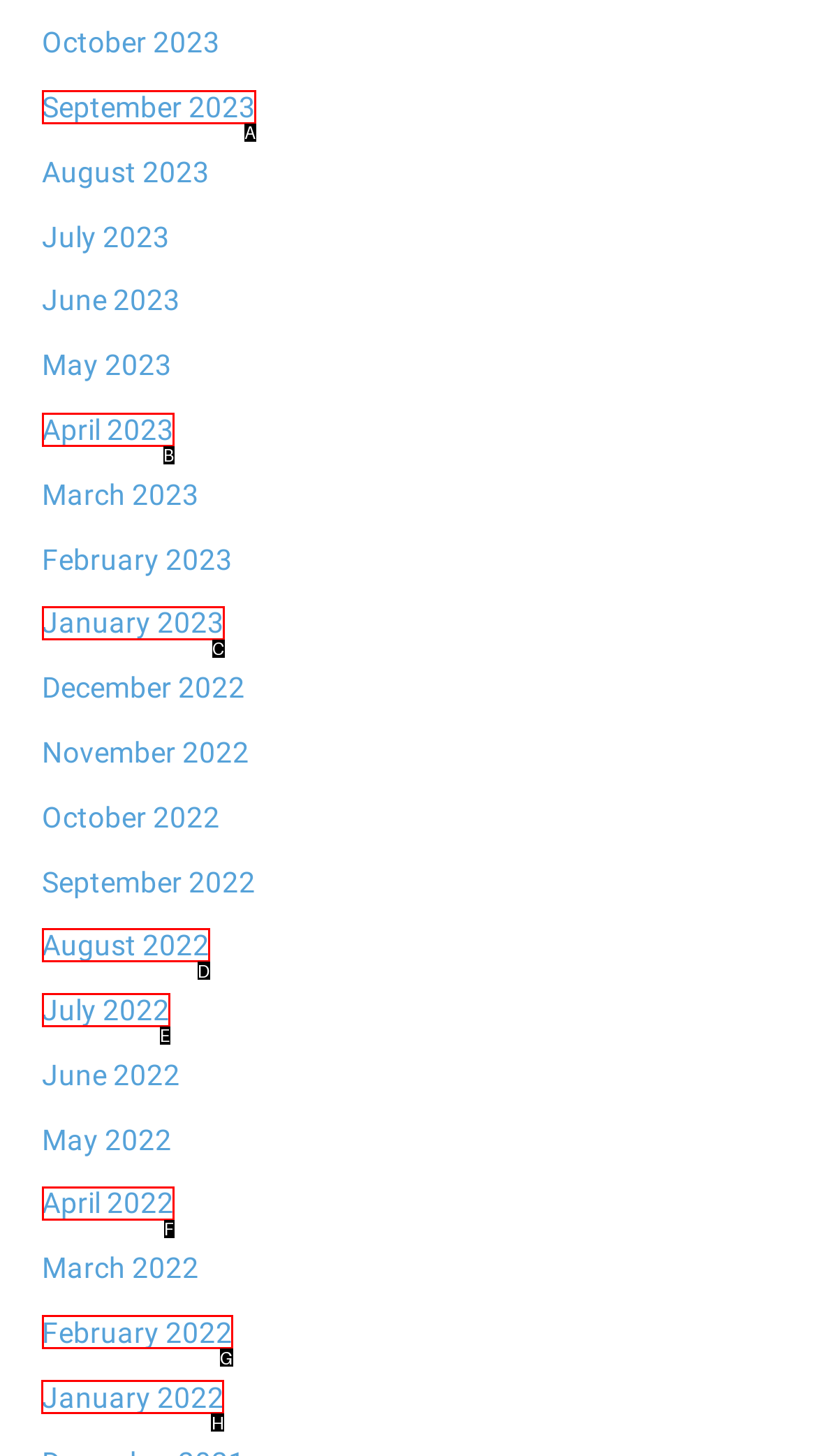Please indicate which HTML element should be clicked to fulfill the following task: Send an email. Provide the letter of the selected option.

None